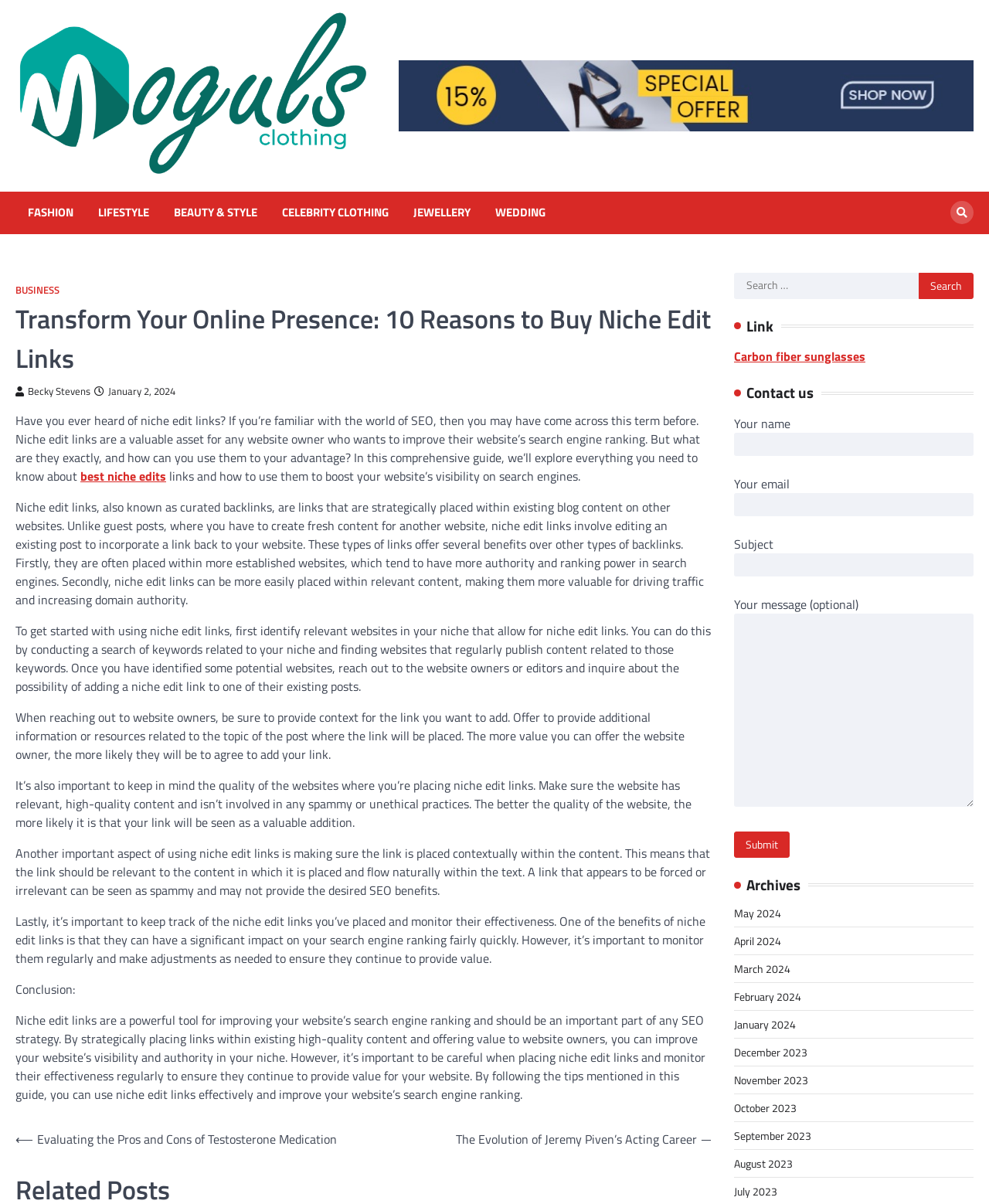Identify the bounding box coordinates of the clickable region necessary to fulfill the following instruction: "Read the testimonial from Kristen D.". The bounding box coordinates should be four float numbers between 0 and 1, i.e., [left, top, right, bottom].

None